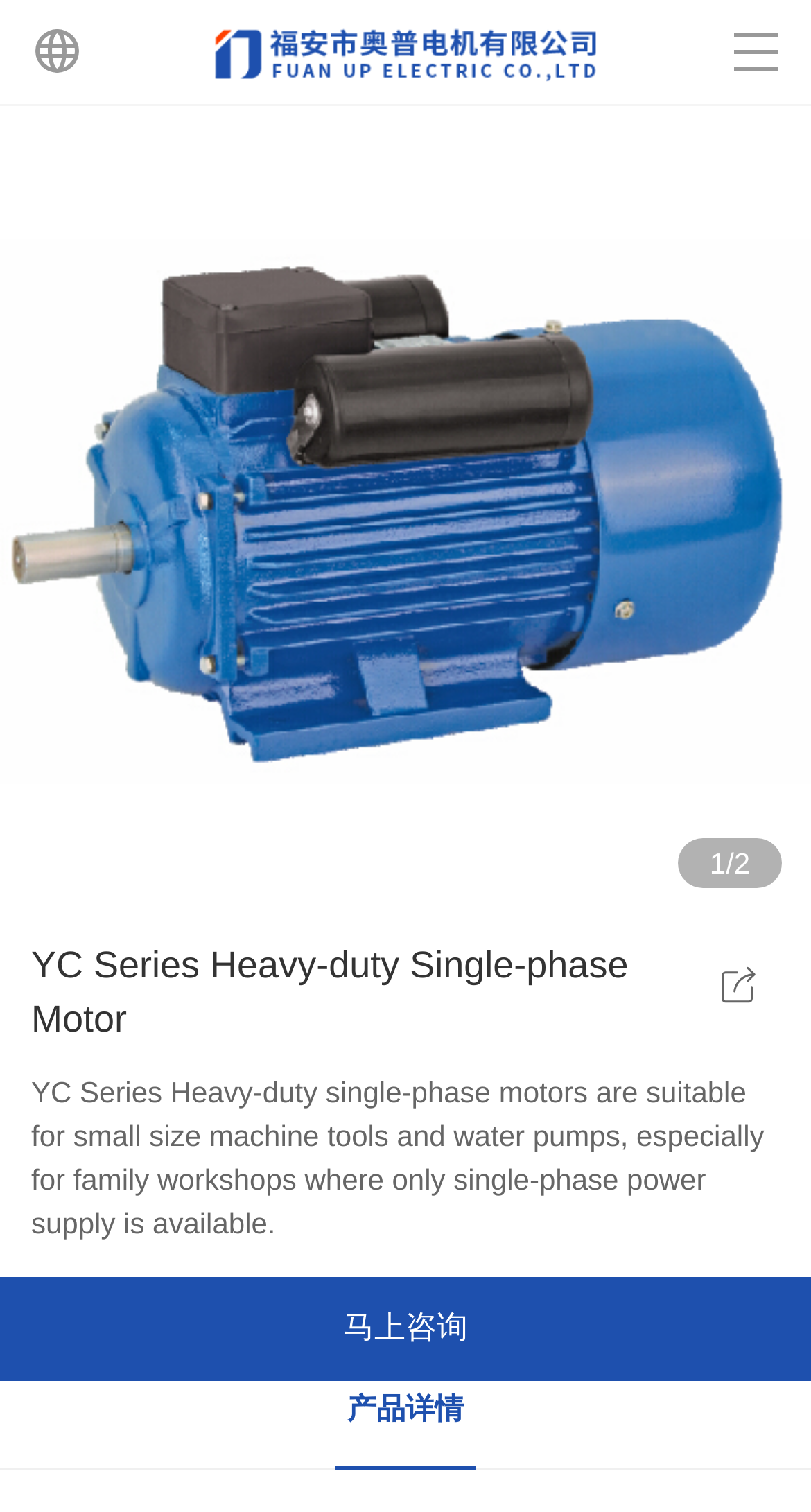Based on the element description: "SERVICE", identify the UI element and provide its bounding box coordinates. Use four float numbers between 0 and 1, [left, top, right, bottom].

[0.041, 0.352, 0.959, 0.421]